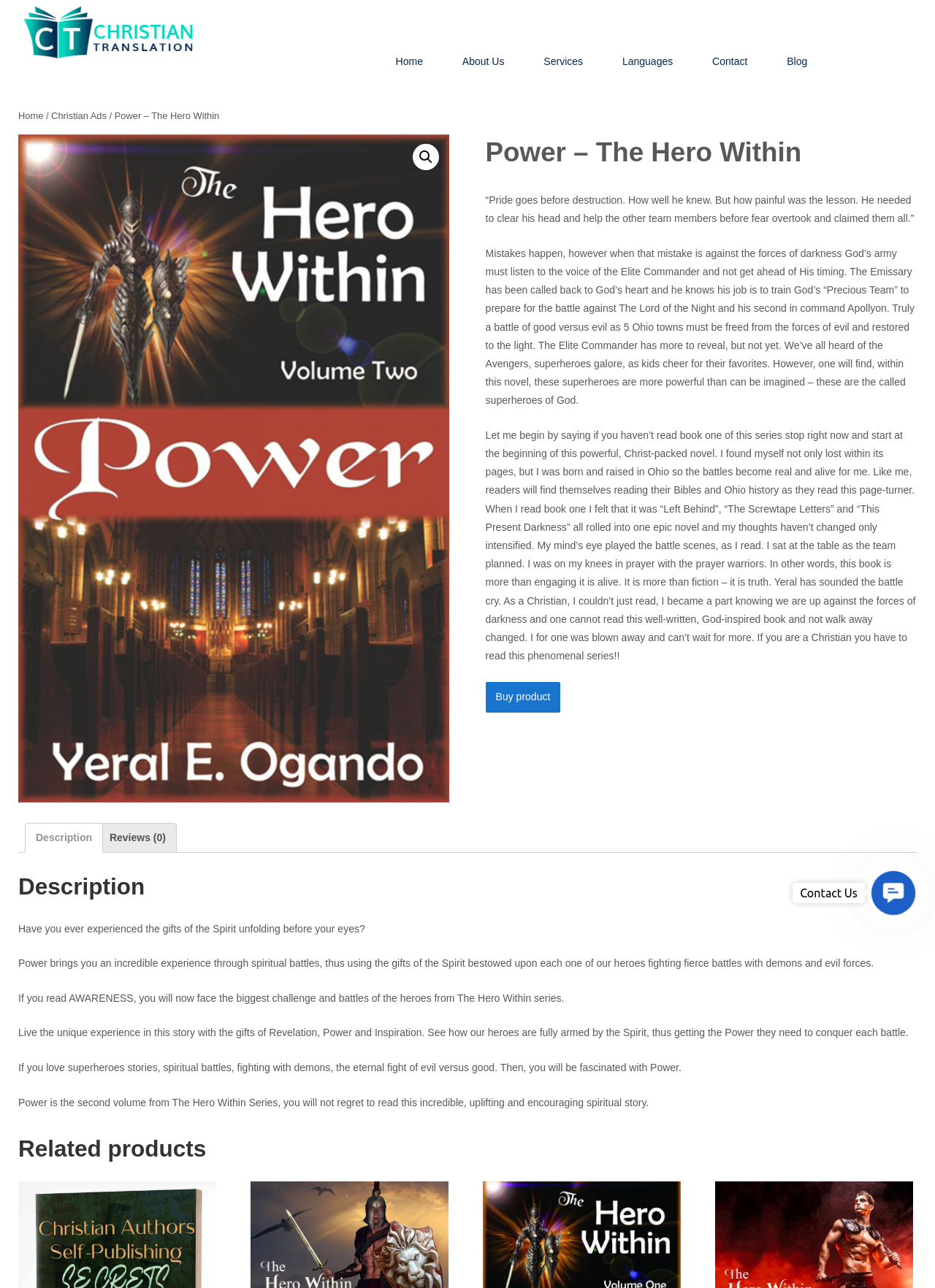What is the name of the second book in the series?
Answer the question in as much detail as possible.

I inferred this answer by reading the text content of the webpage, specifically the section that describes the book. The text mentions 'Power' as the second volume in 'The Hero Within Series'.